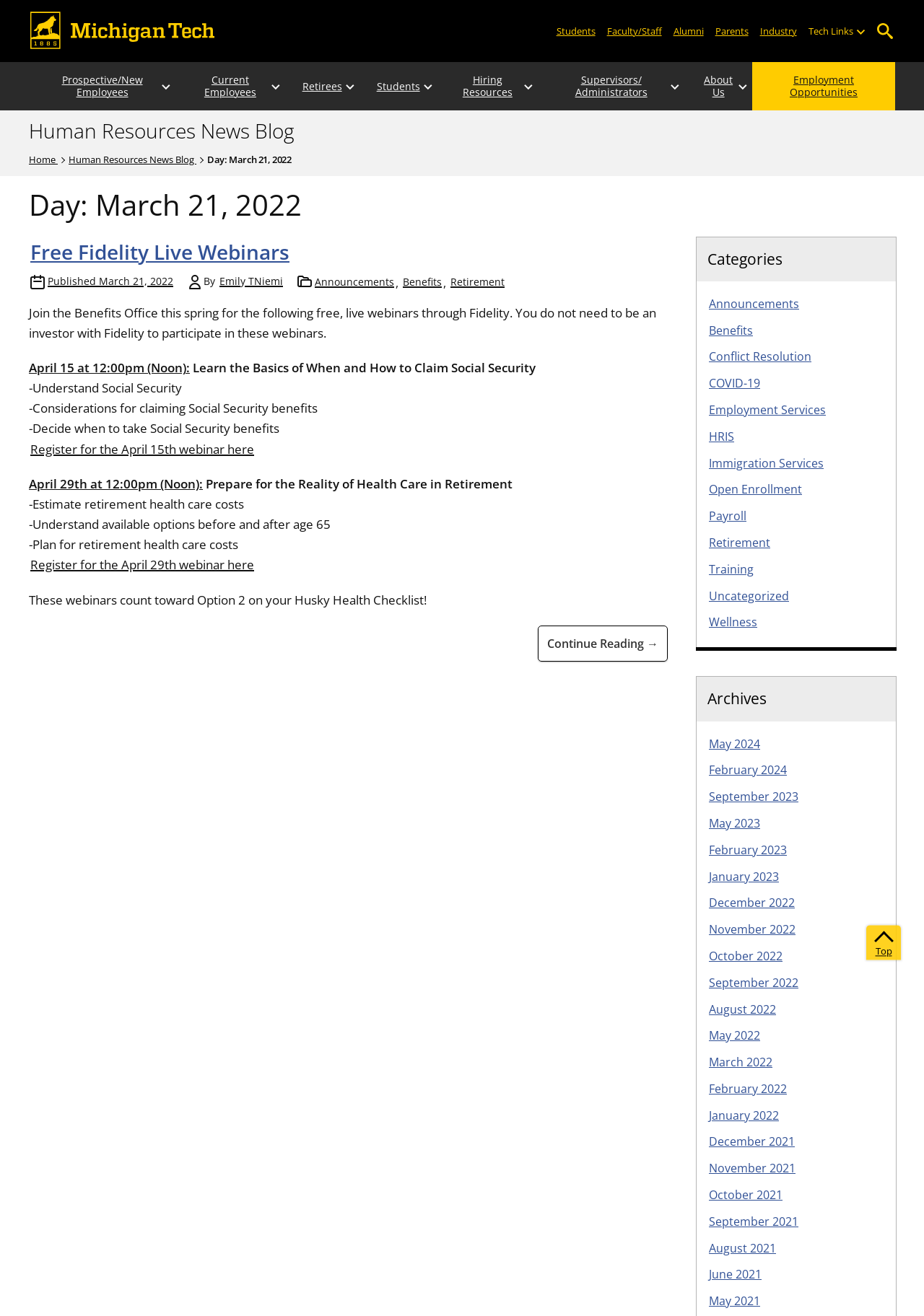What is the topic of the first webinar?
Answer the question with a single word or phrase, referring to the image.

Learn the Basics of When and How to Claim Social Security